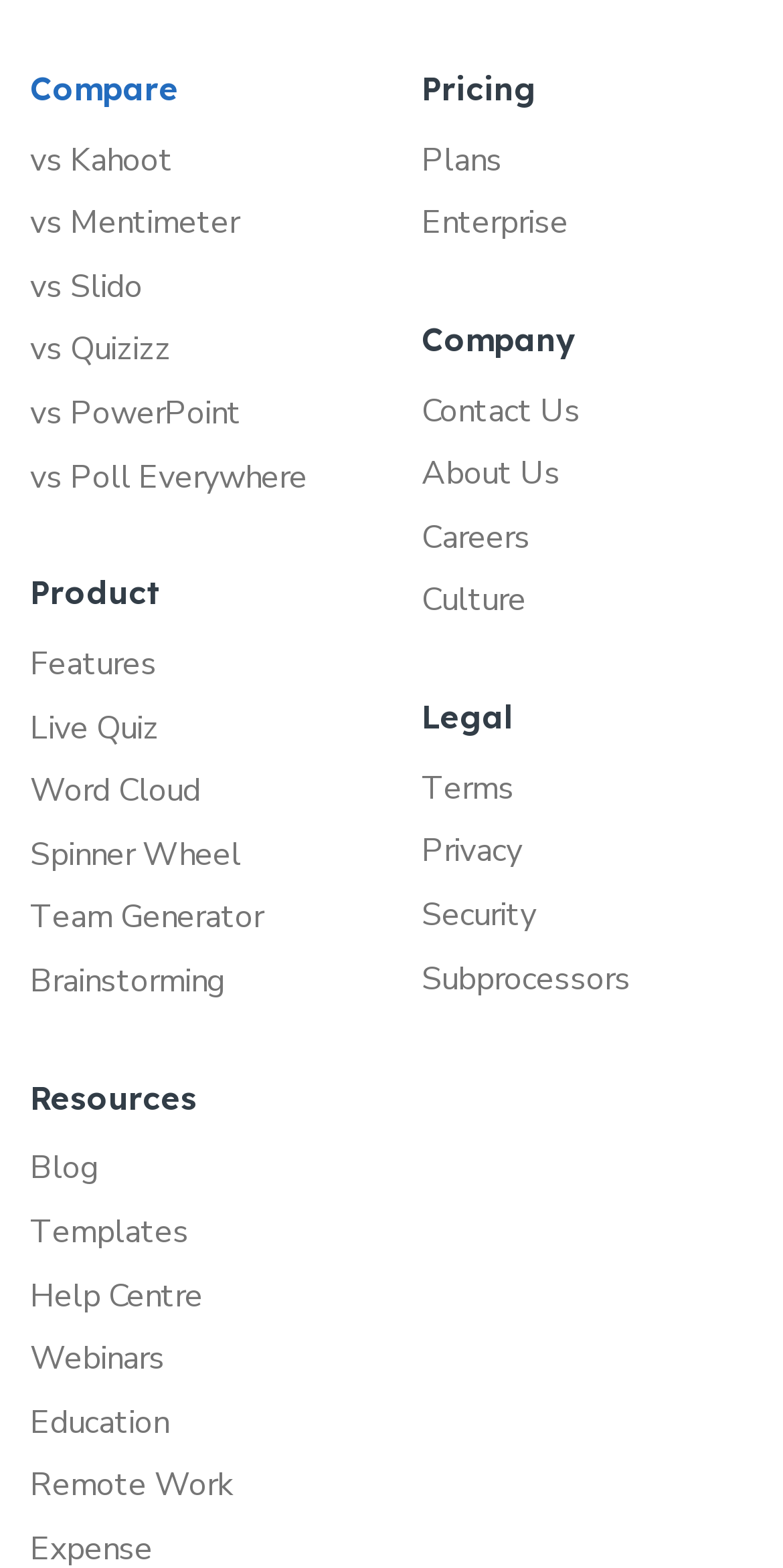Identify the bounding box coordinates of the clickable region necessary to fulfill the following instruction: "Find the company on Facebook". The bounding box coordinates should be four float numbers between 0 and 1, i.e., [left, top, right, bottom].

None